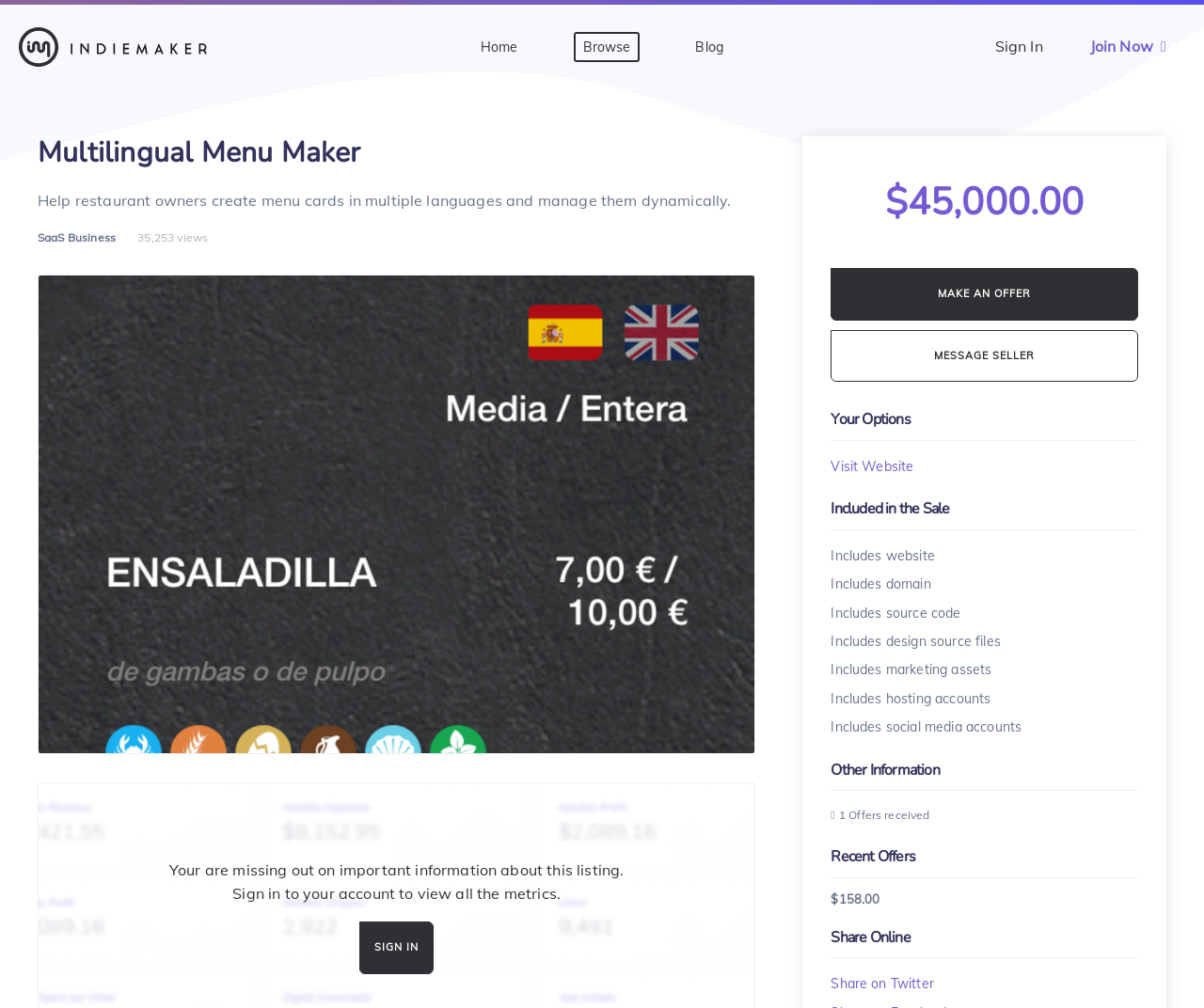How many views does the Multilingual Menu Maker have?
Based on the screenshot, respond with a single word or phrase.

35,253 views